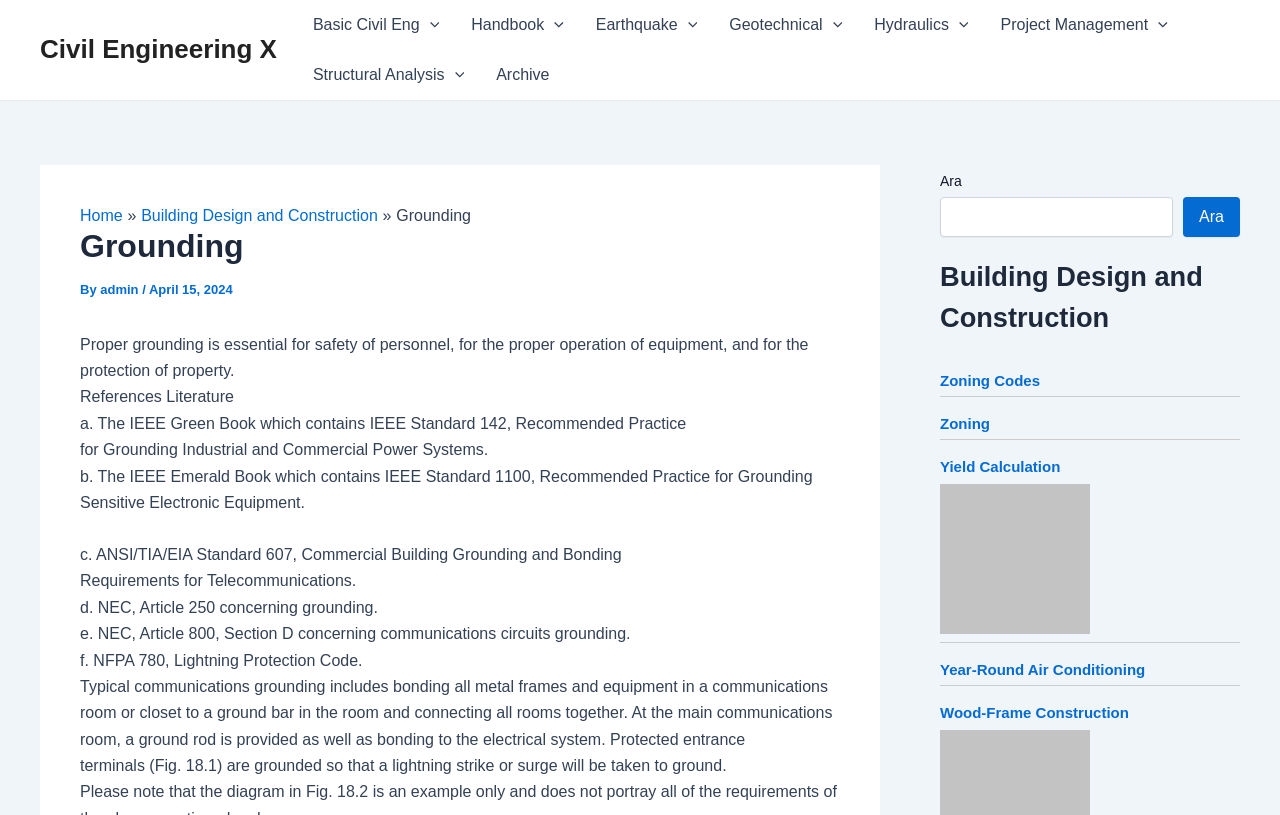Can you look at the image and give a comprehensive answer to the question:
What is the purpose of bonding all metal frames and equipment in a communications room?

According to the webpage, bonding all metal frames and equipment in a communications room or closet to a ground bar in the room is done to ground them, which is a part of typical communications grounding.